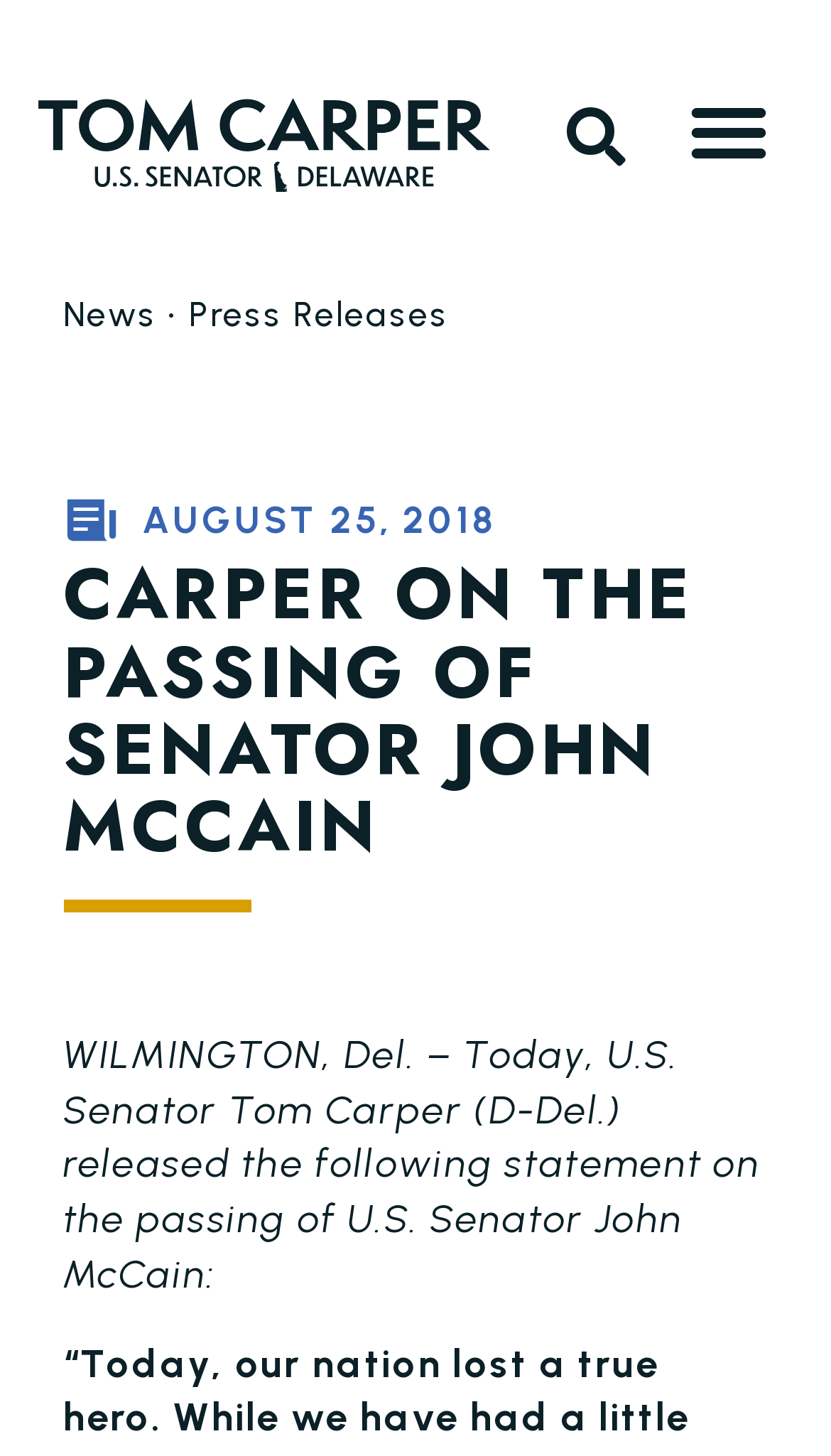Locate the bounding box of the user interface element based on this description: "aria-label="Search"".

None